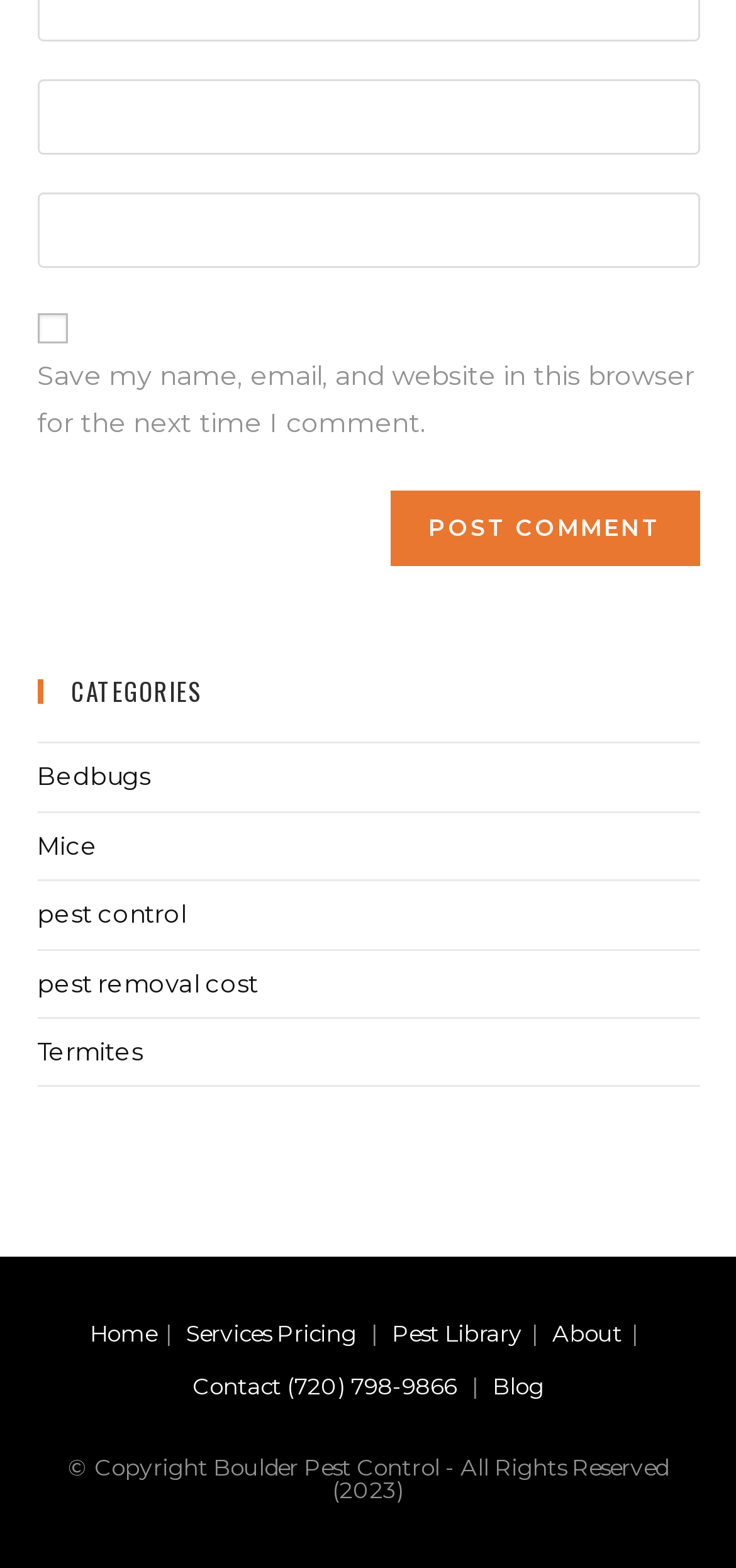Respond to the following question using a concise word or phrase: 
What is the purpose of the checkbox?

Save comment information